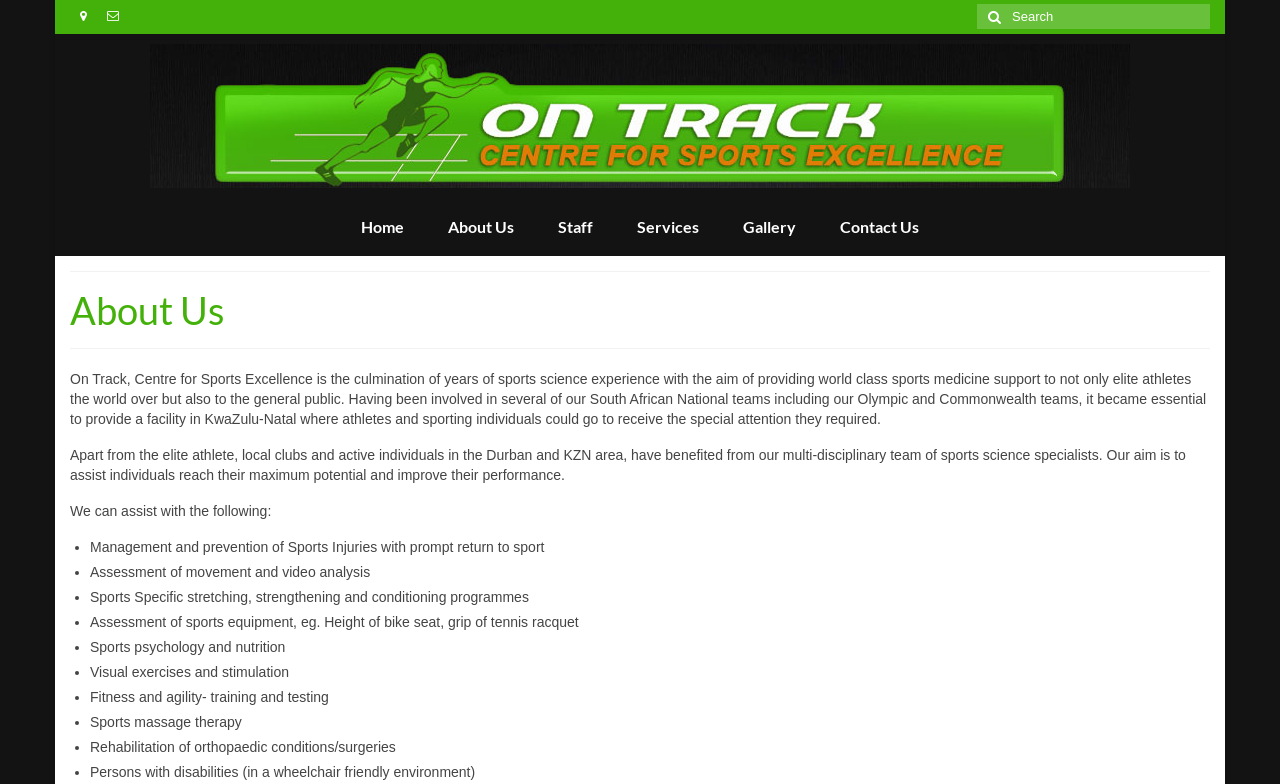What is the purpose of the sports specific stretching programme?
Based on the content of the image, thoroughly explain and answer the question.

The webpage mentions that one of the services offered is 'Sports Specific stretching, strengthening and conditioning programmes', which is likely intended to improve an individual's performance.